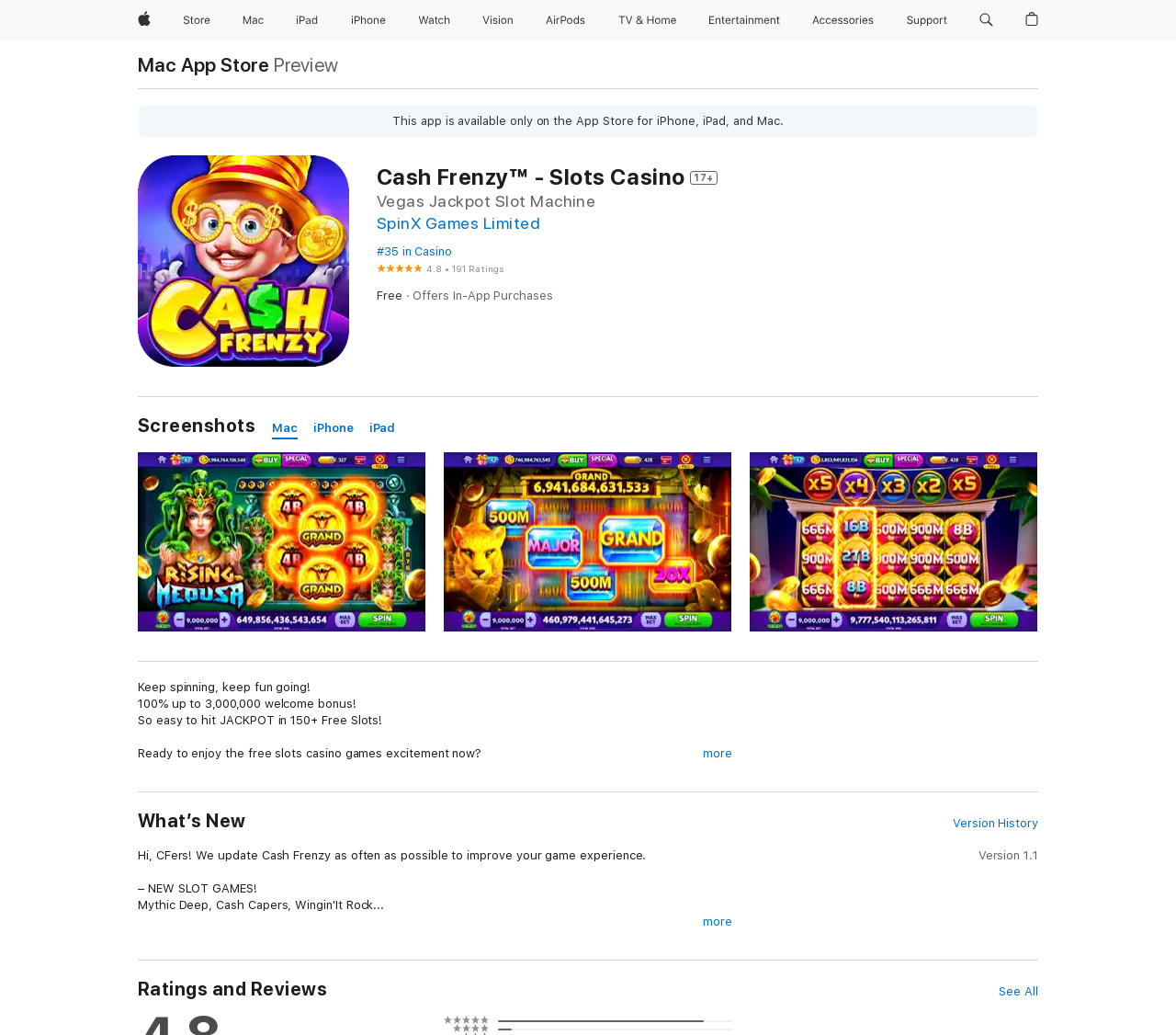Using the information in the image, give a comprehensive answer to the question: 
What is the developer of the app?

I found the answer in the heading 'SpinX Games Limited' which is a link, indicating that it is the developer of the app.